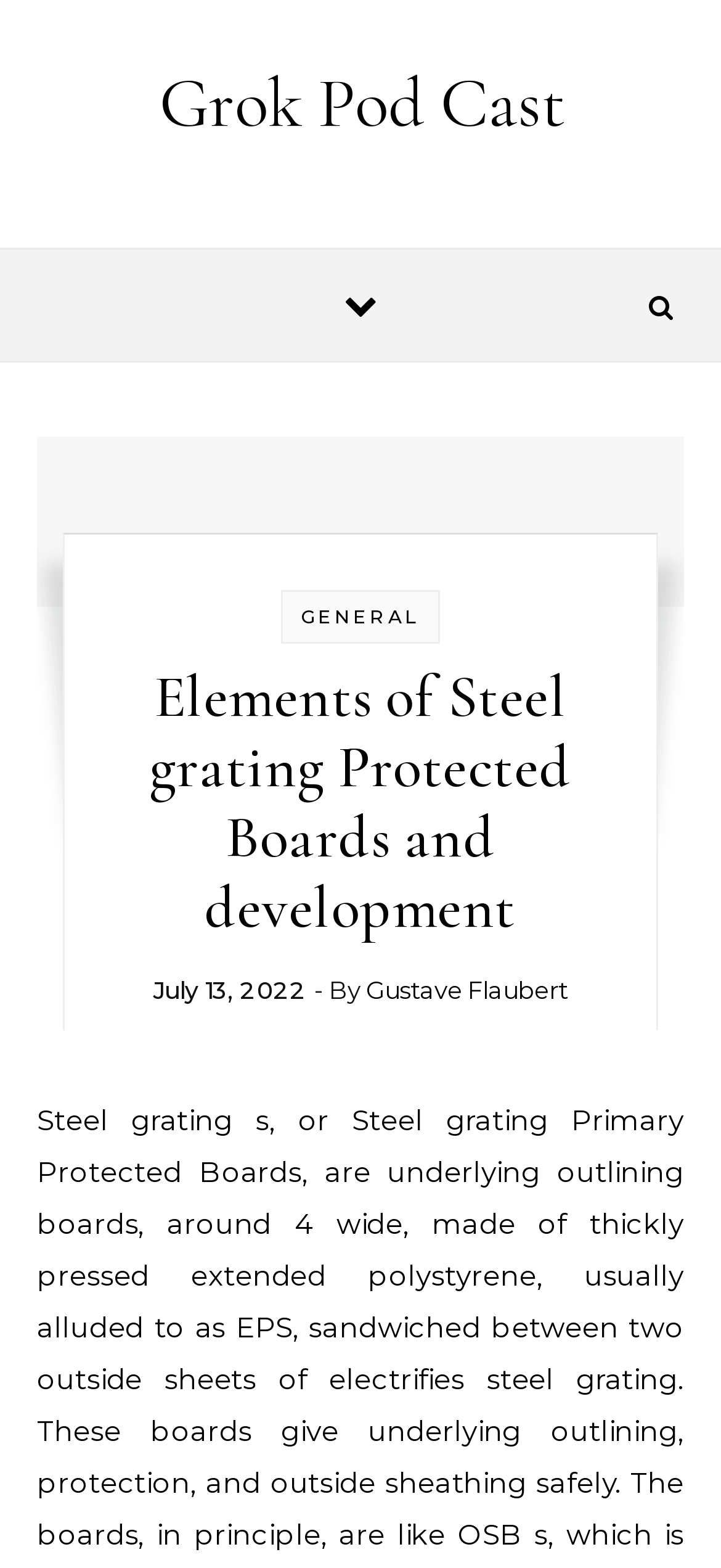What is the category of the post?
Provide a detailed answer to the question using information from the image.

I found the category of the post by looking at the link 'GENERAL' which is located above the heading 'Elements of Steel grating Protected Boards and development'.